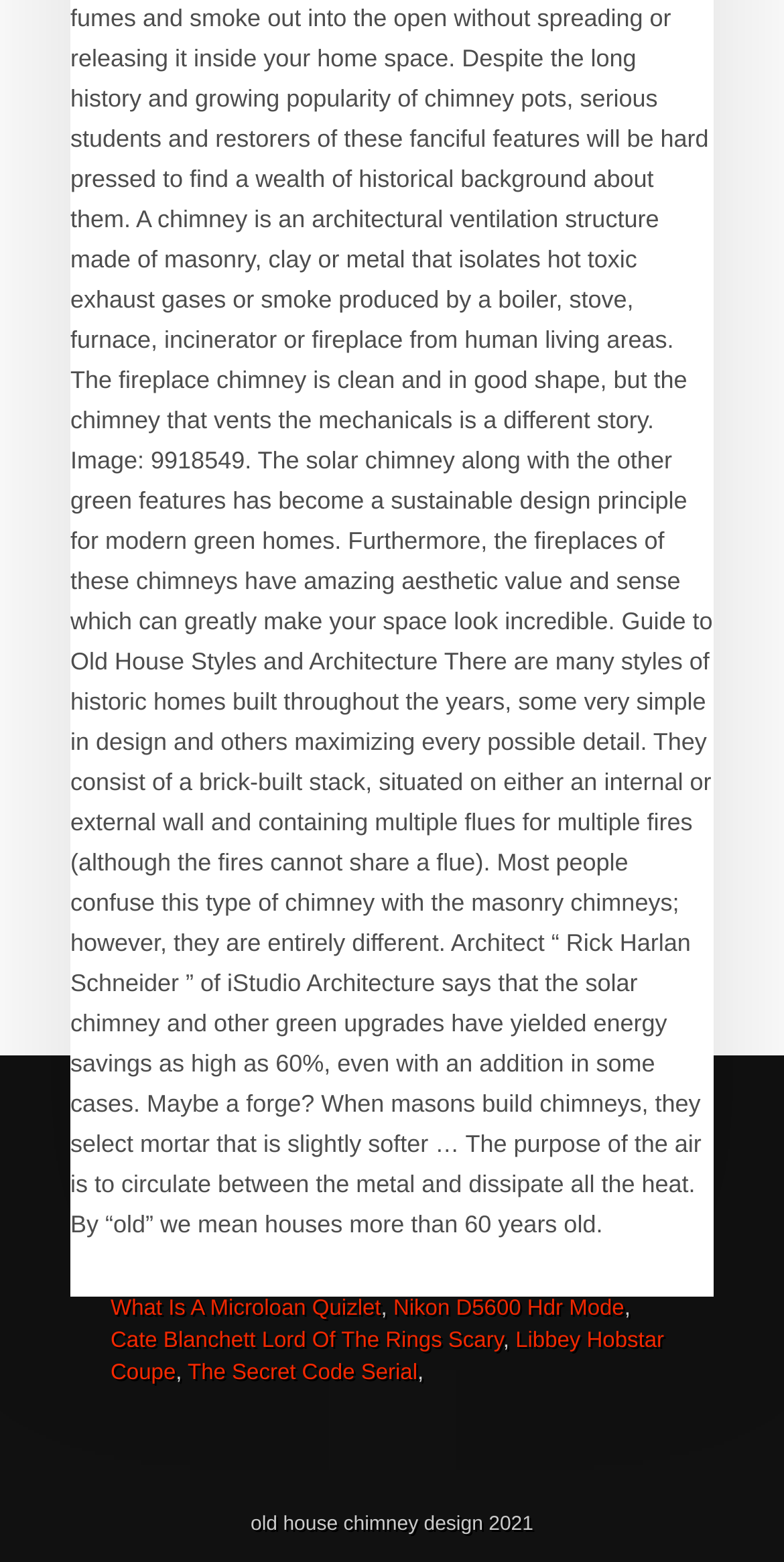Identify the bounding box coordinates necessary to click and complete the given instruction: "Click on Chicken Stock Concentrate Hellofresh link".

[0.141, 0.768, 0.618, 0.784]